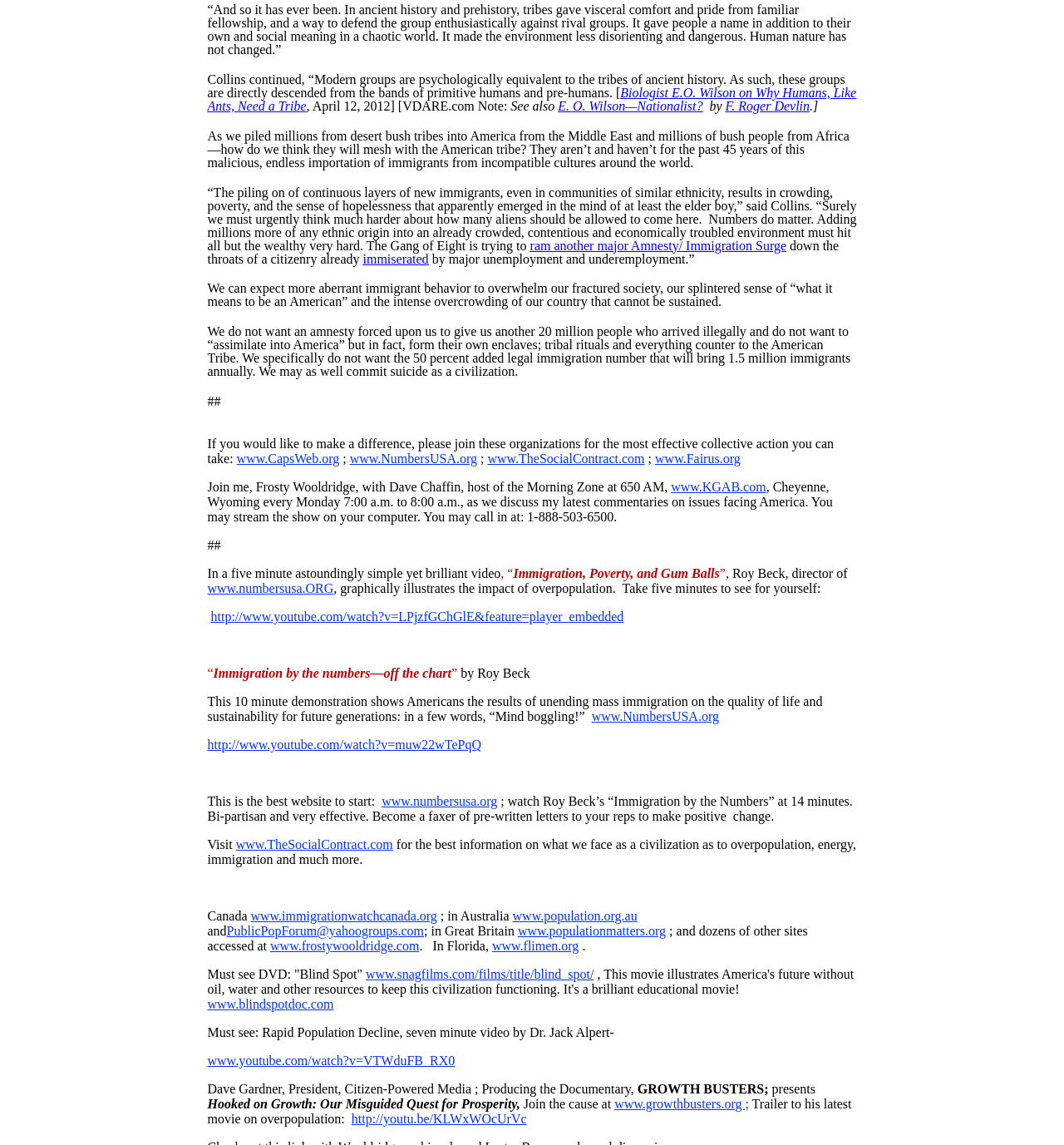What is the purpose of the website NumbersUSA?
Look at the image and respond with a single word or a short phrase.

To provide information on immigration